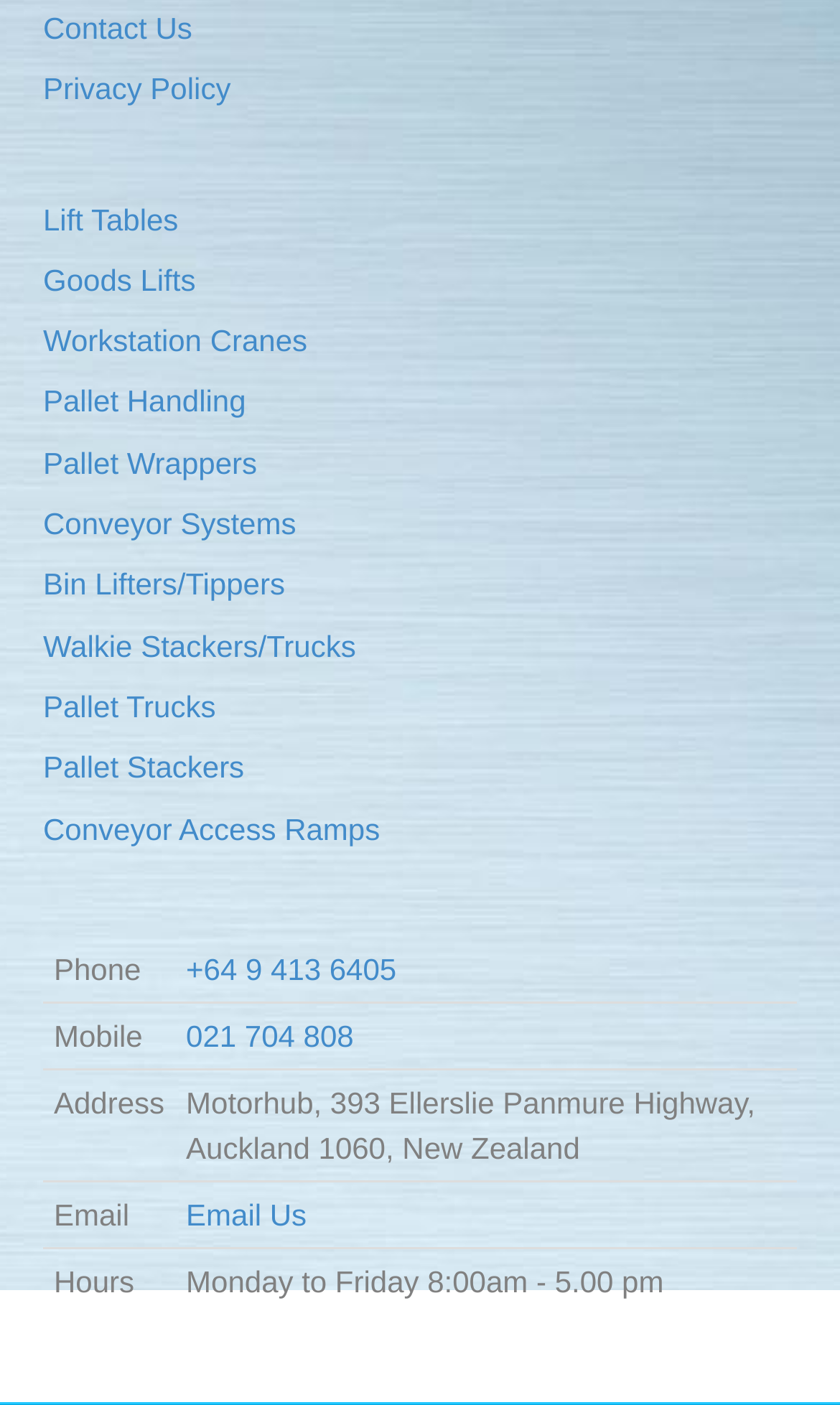What is the phone number?
Examine the screenshot and reply with a single word or phrase.

+64 9 413 6405